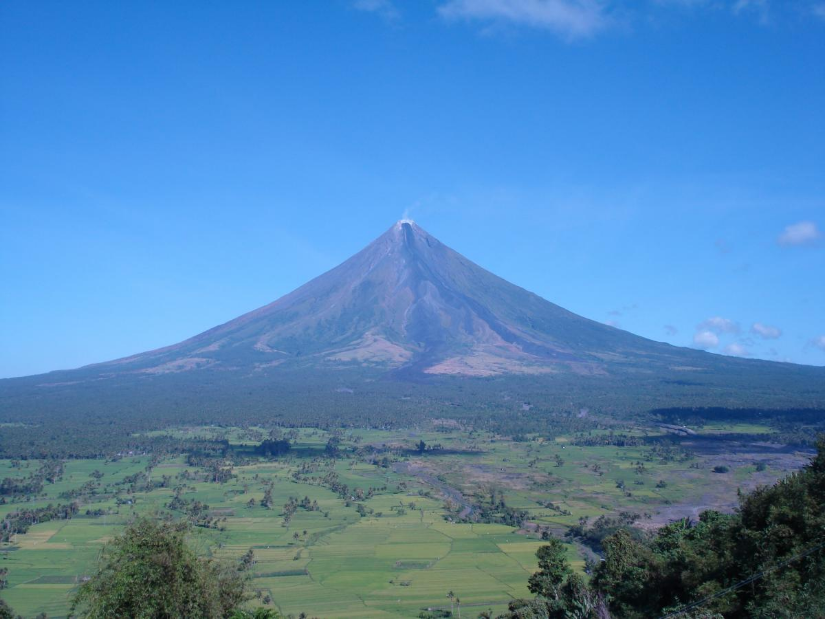Refer to the screenshot and give an in-depth answer to this question: Where is Mayon Volcano located?

The caption clearly mentions that the image depicts the majestic Mayon Volcano situated in Albay province, Philippines, providing the location of the volcano.